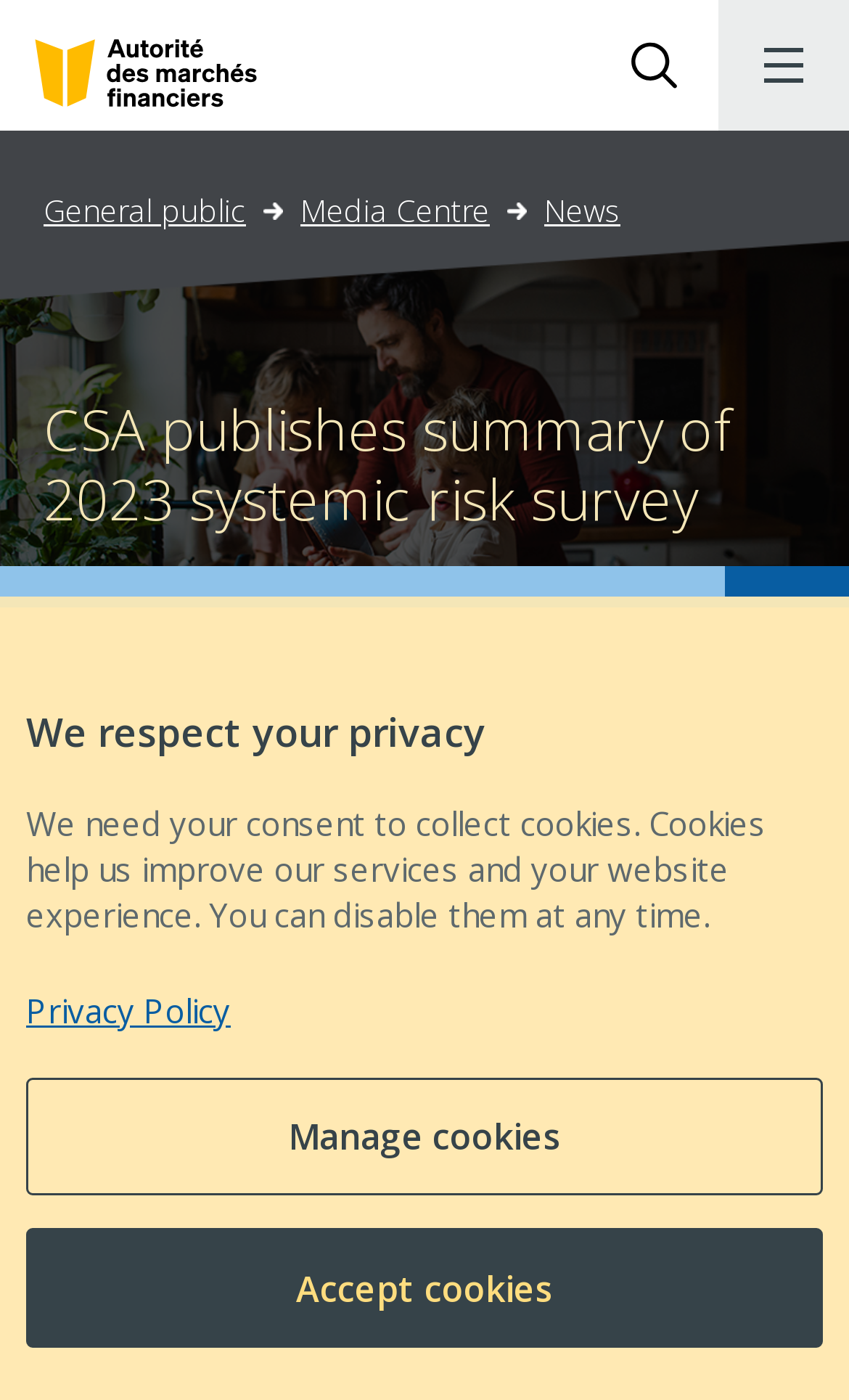What is the location of the organization?
Based on the image, give a concise answer in the form of a single word or short phrase.

Montréal and Toronto